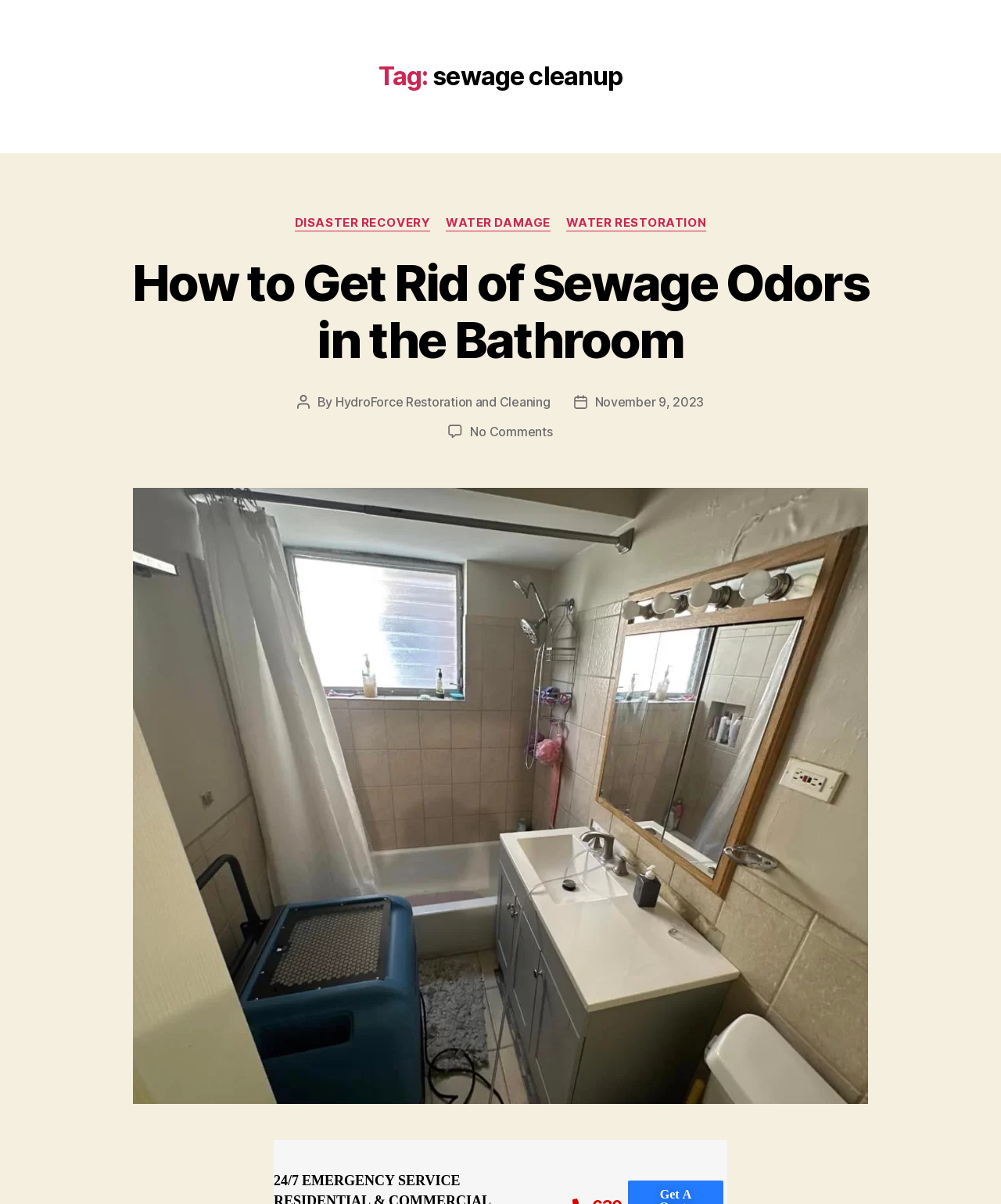What is the topic of the article with no comments?
Using the details shown in the screenshot, provide a comprehensive answer to the question.

I found a link 'No Comments on How to Get Rid of Sewage Odors in the Bathroom', which suggests that the article with no comments is about sewage odors in the bathroom.